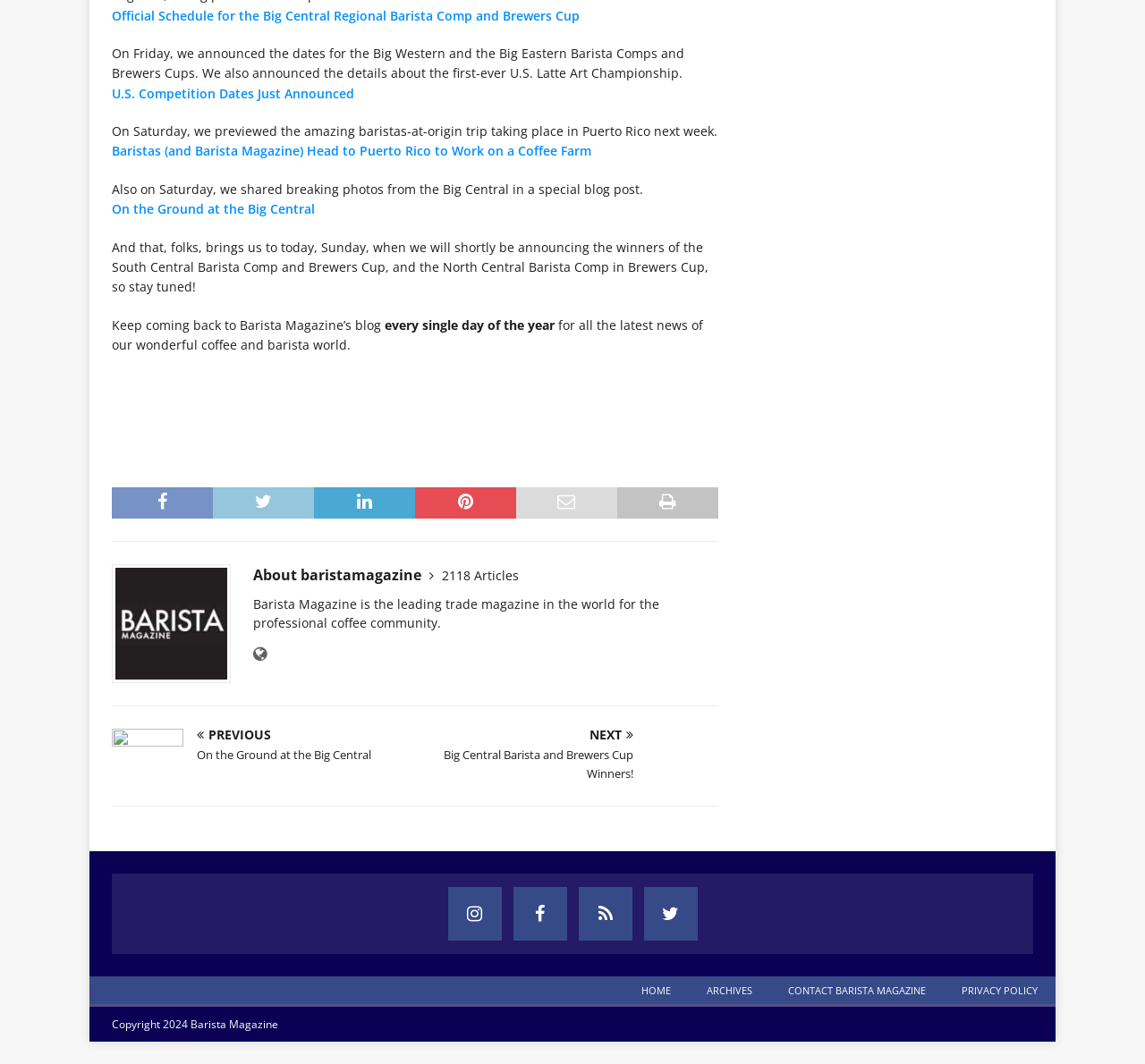Can you specify the bounding box coordinates for the region that should be clicked to fulfill this instruction: "View the latest news on the Big Central".

[0.098, 0.188, 0.275, 0.204]